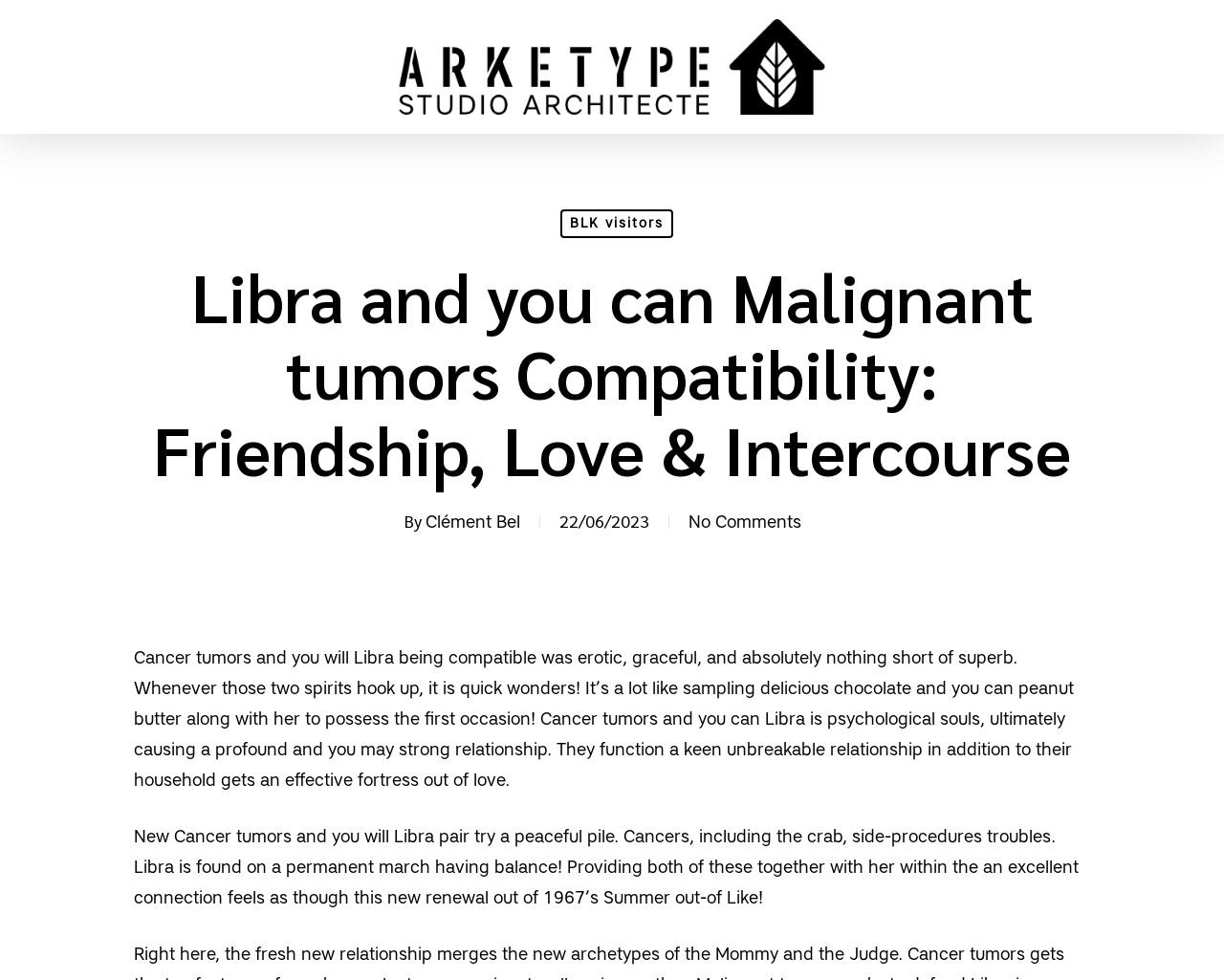Can you find the bounding box coordinates for the element that needs to be clicked to execute this instruction: "Contact Tammy Staal"? The coordinates should be given as four float numbers between 0 and 1, i.e., [left, top, right, bottom].

None